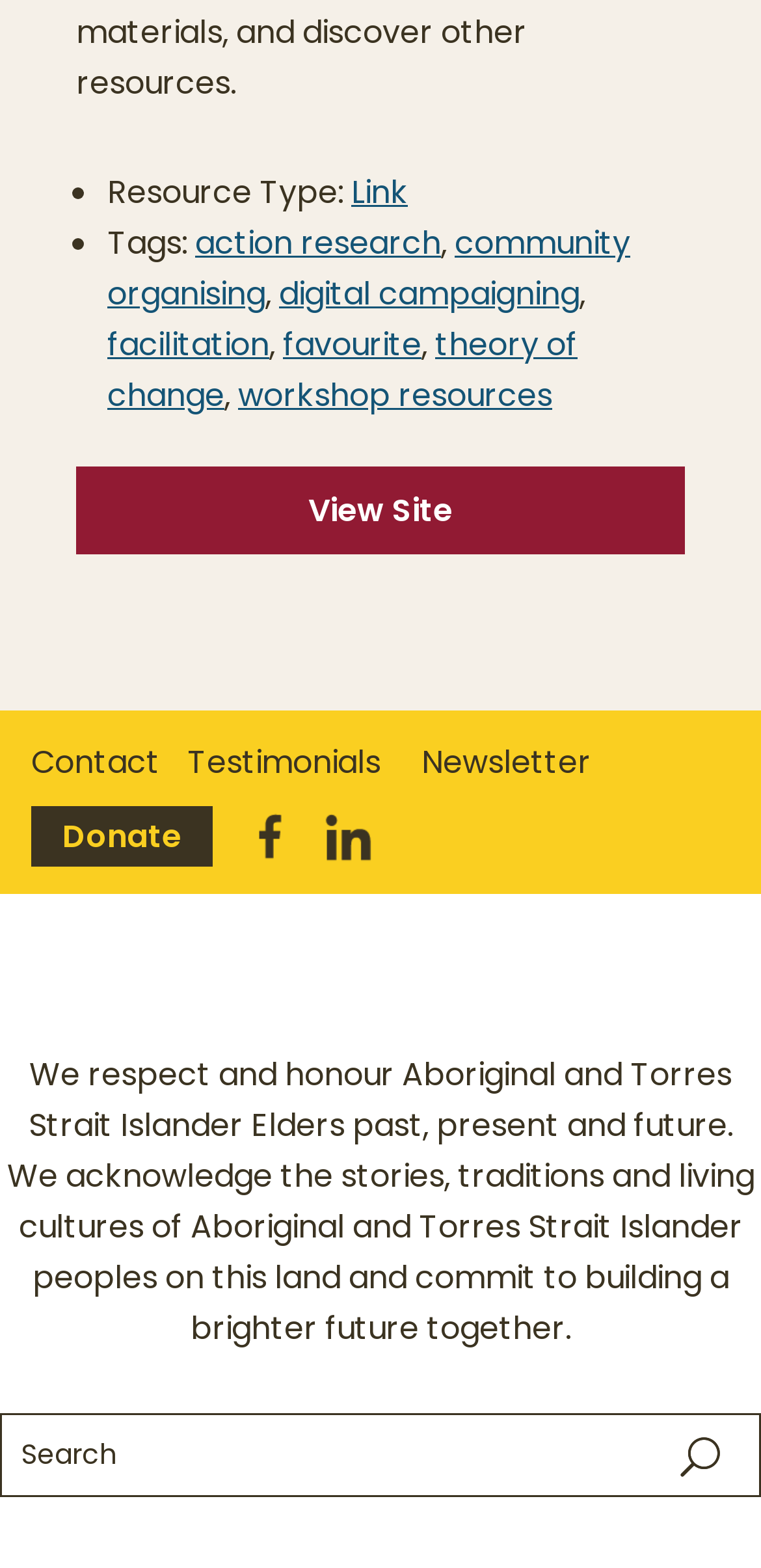Find the bounding box coordinates of the area that needs to be clicked in order to achieve the following instruction: "Donate". The coordinates should be specified as four float numbers between 0 and 1, i.e., [left, top, right, bottom].

[0.041, 0.514, 0.279, 0.553]